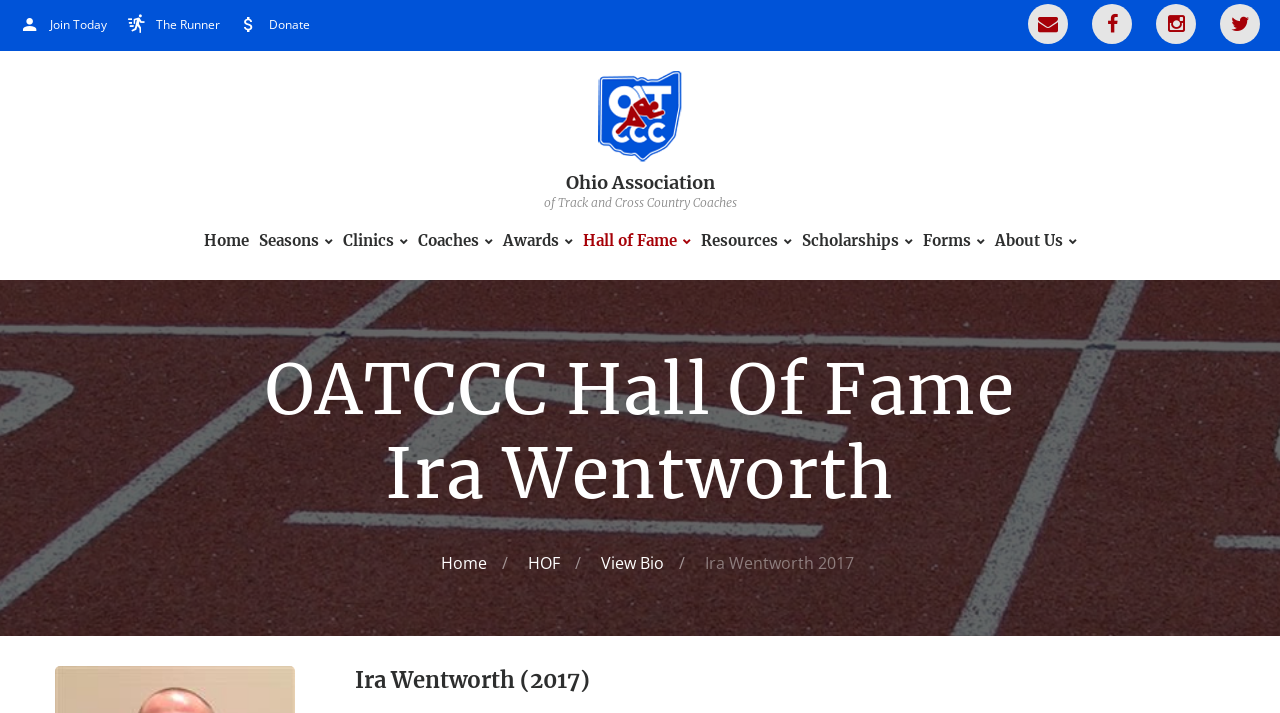How many social media links are present?
Provide a well-explained and detailed answer to the question.

The question asks for the number of social media links present, which can be found by counting the links '', '', '', and ''. Therefore, the answer is 4.